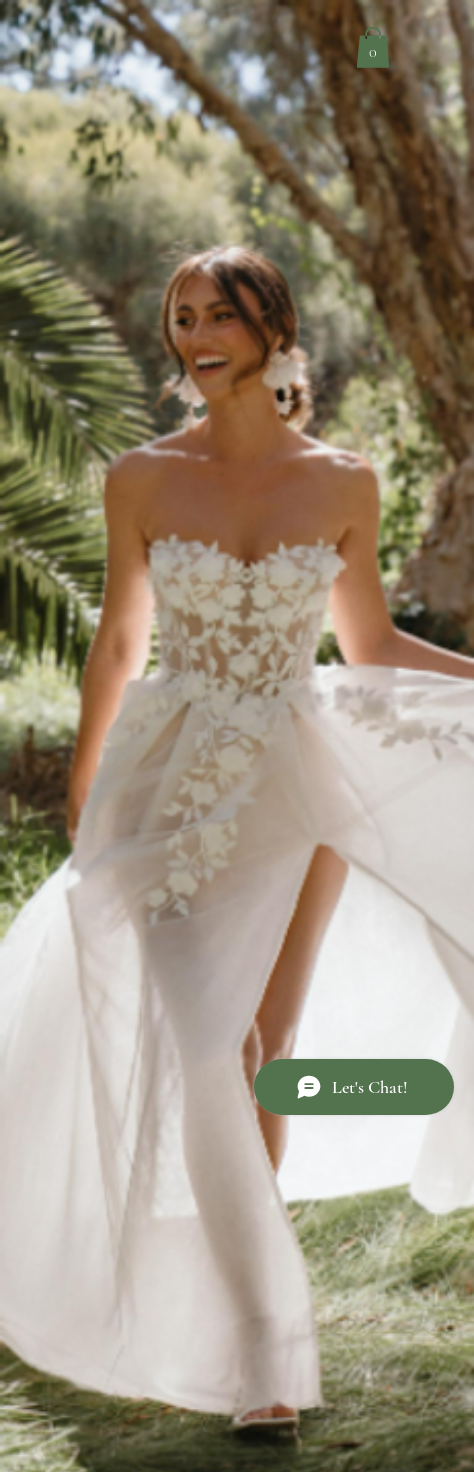Please give a short response to the question using one word or a phrase:
What surrounds the bride in the outdoor setting?

lush greenery and dappled sunlight